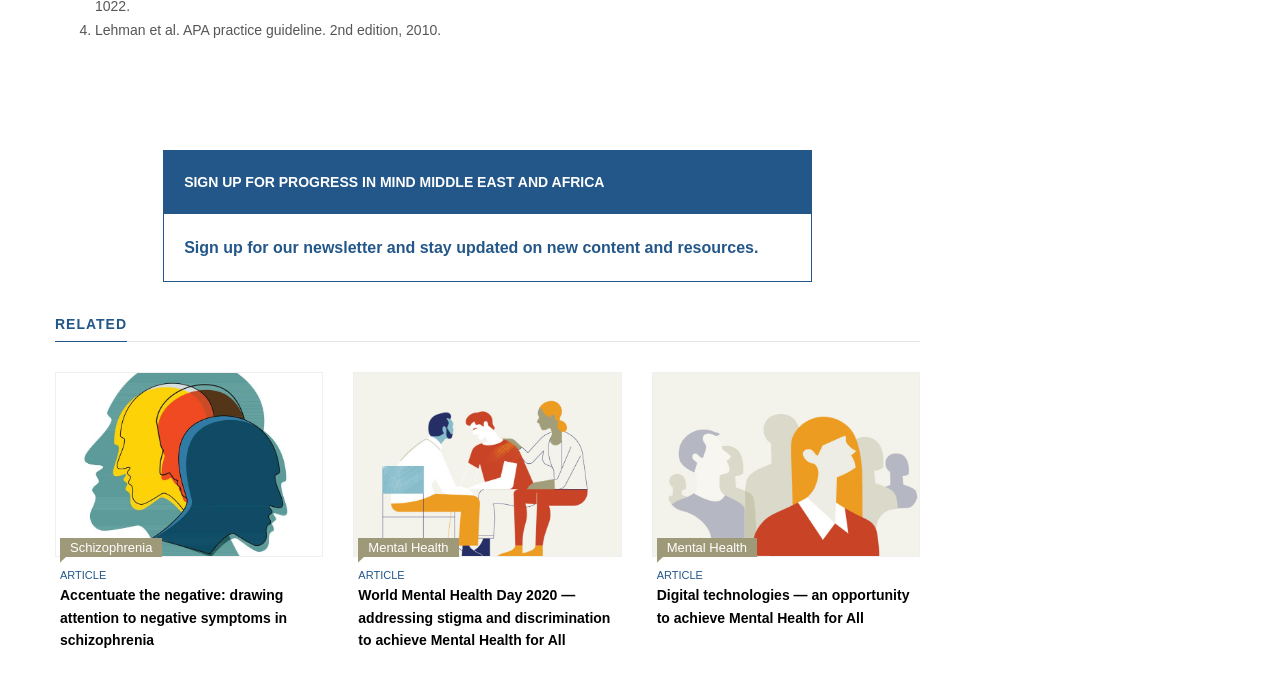Pinpoint the bounding box coordinates of the area that should be clicked to complete the following instruction: "Sign up for the newsletter". The coordinates must be given as four float numbers between 0 and 1, i.e., [left, top, right, bottom].

[0.043, 0.221, 0.719, 0.414]